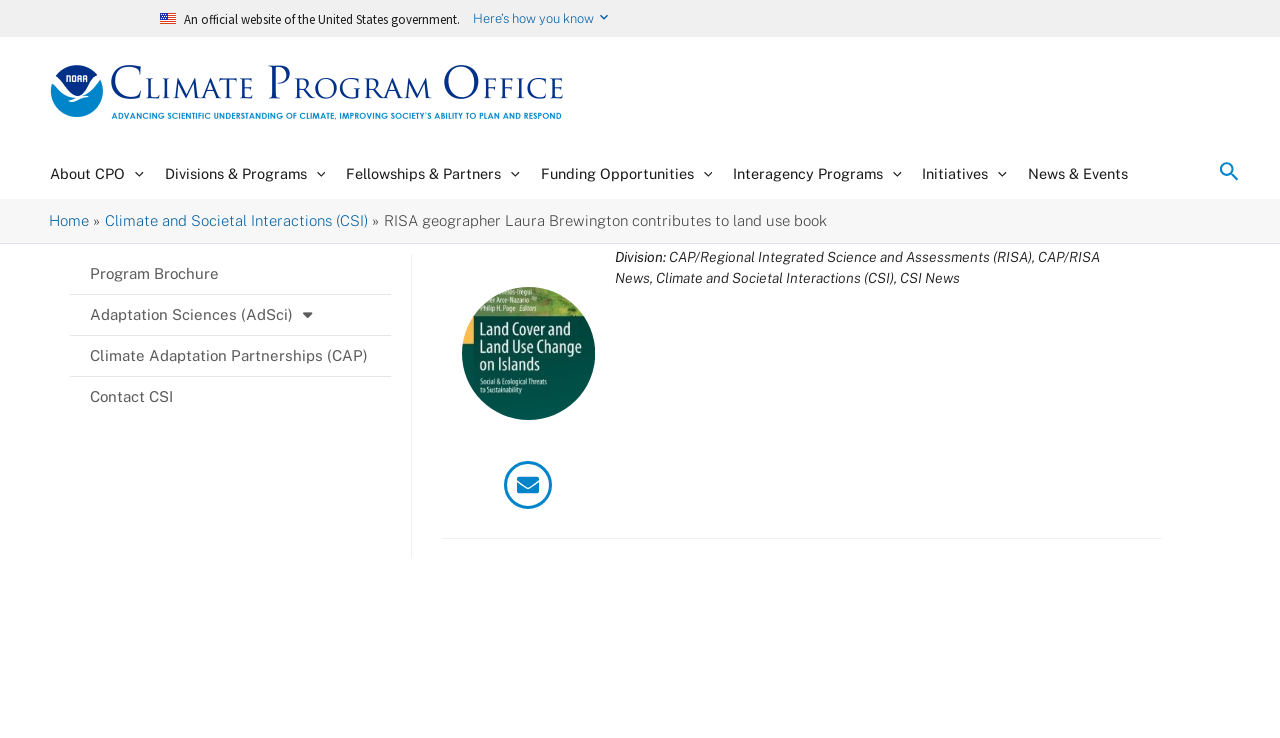Using the details in the image, give a detailed response to the question below:
What is the name of the program office?

I found the answer by looking at the link element with the text 'Climate Program Office' which is located at the top of the webpage, indicating that it is the name of the program office.